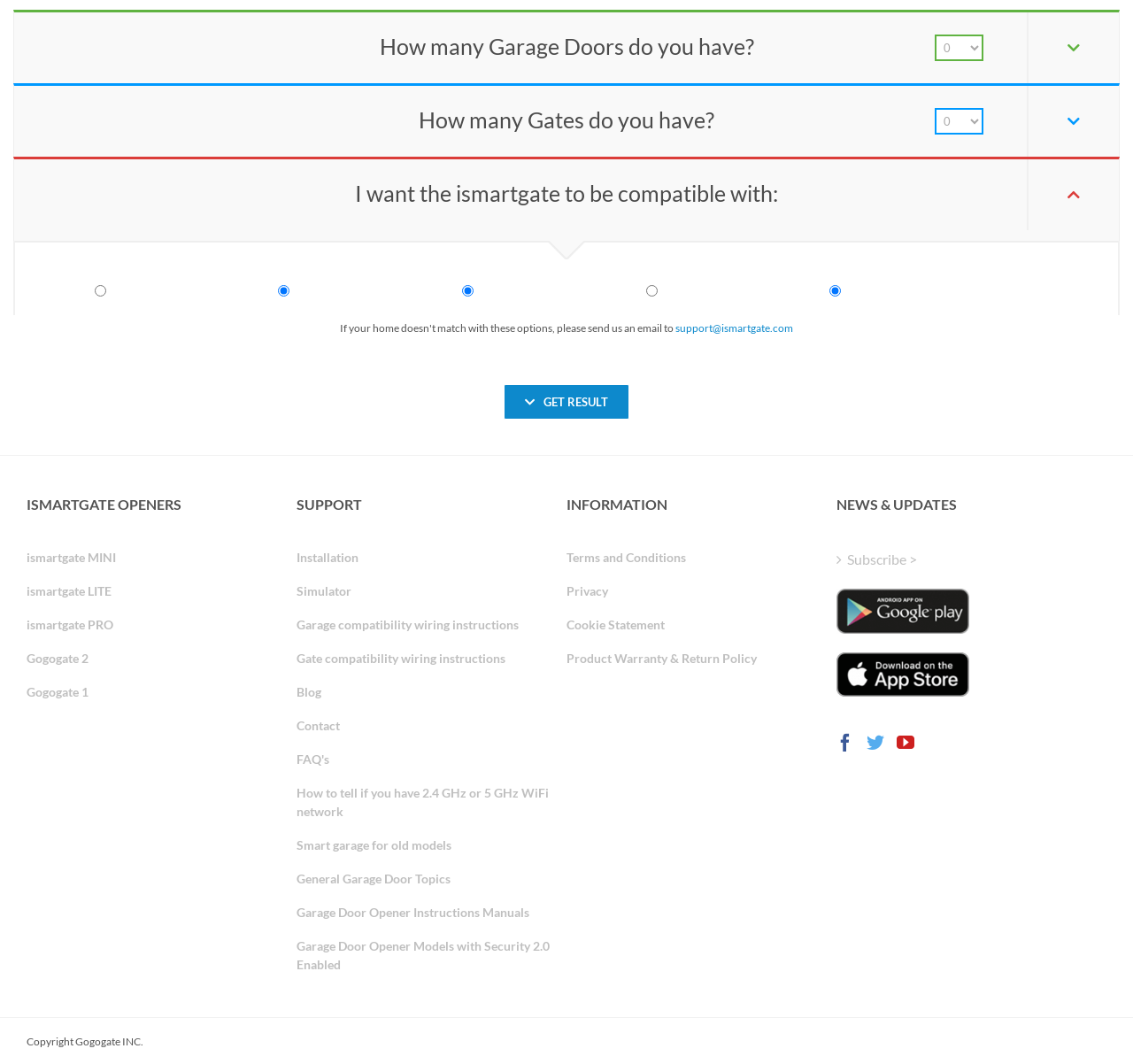What smart home systems is ismartgate compatible with?
Please utilize the information in the image to give a detailed response to the question.

The webpage shows options for Apple Homekit, Amazon Alexa, Google Assistant, SmartThings, and IFTTT, indicating that ismartgate is compatible with multiple smart home systems.